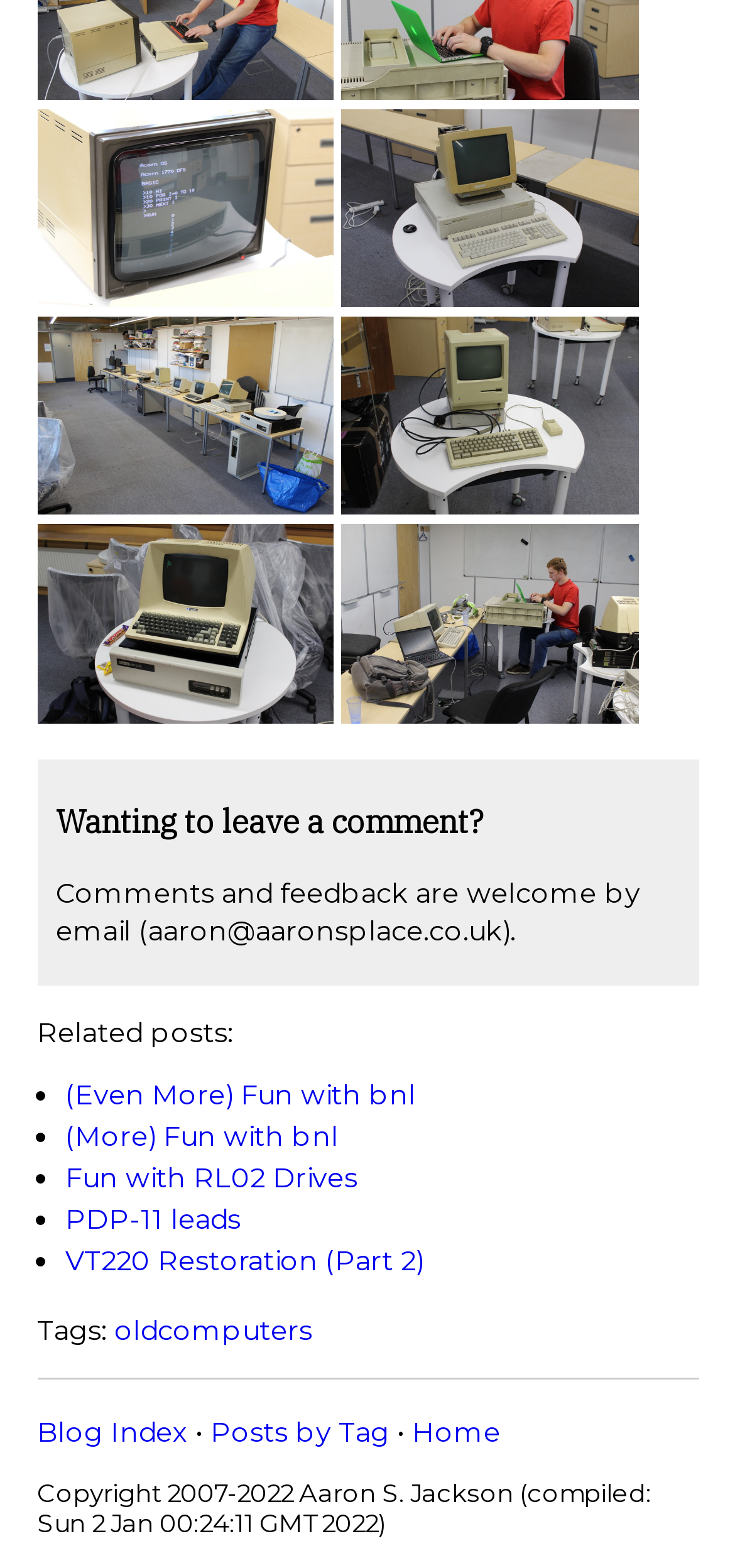Find the bounding box coordinates of the element's region that should be clicked in order to follow the given instruction: "Follow the 'Fun with RL02 Drives' link". The coordinates should consist of four float numbers between 0 and 1, i.e., [left, top, right, bottom].

[0.088, 0.74, 0.486, 0.762]